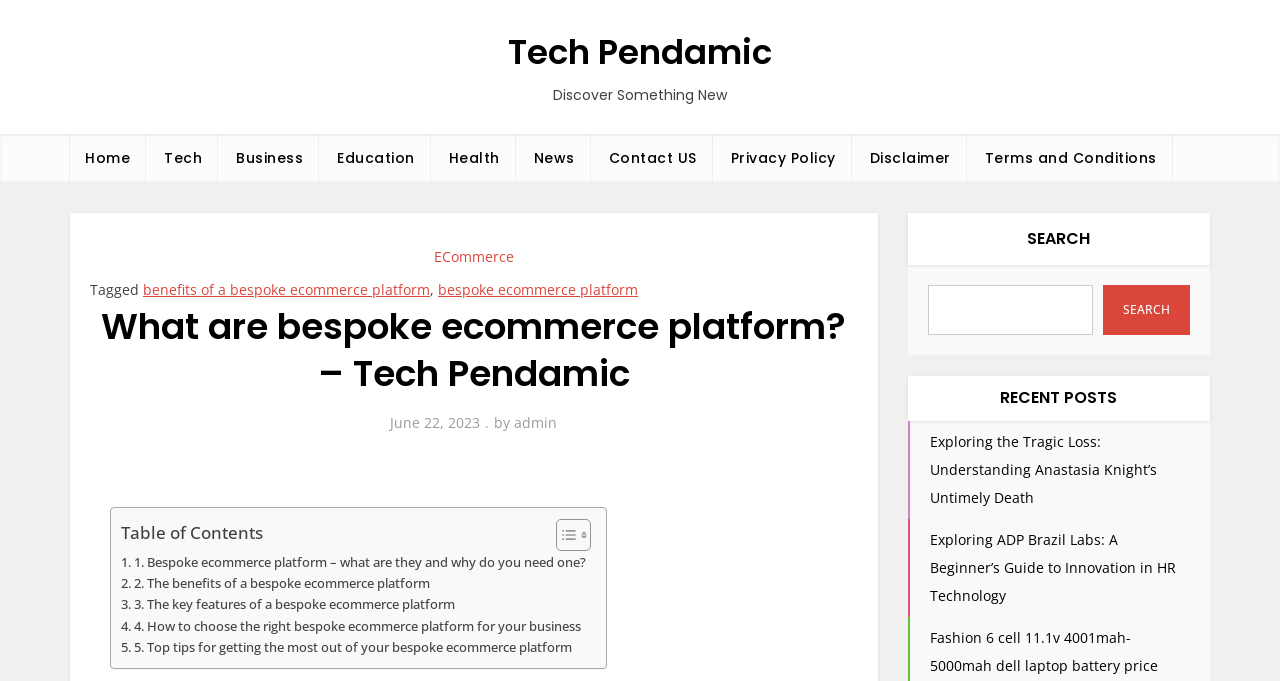Identify the bounding box coordinates of the element to click to follow this instruction: 'Read the 'What are bespoke ecommerce platform?' article'. Ensure the coordinates are four float values between 0 and 1, provided as [left, top, right, bottom].

[0.07, 0.447, 0.67, 0.584]